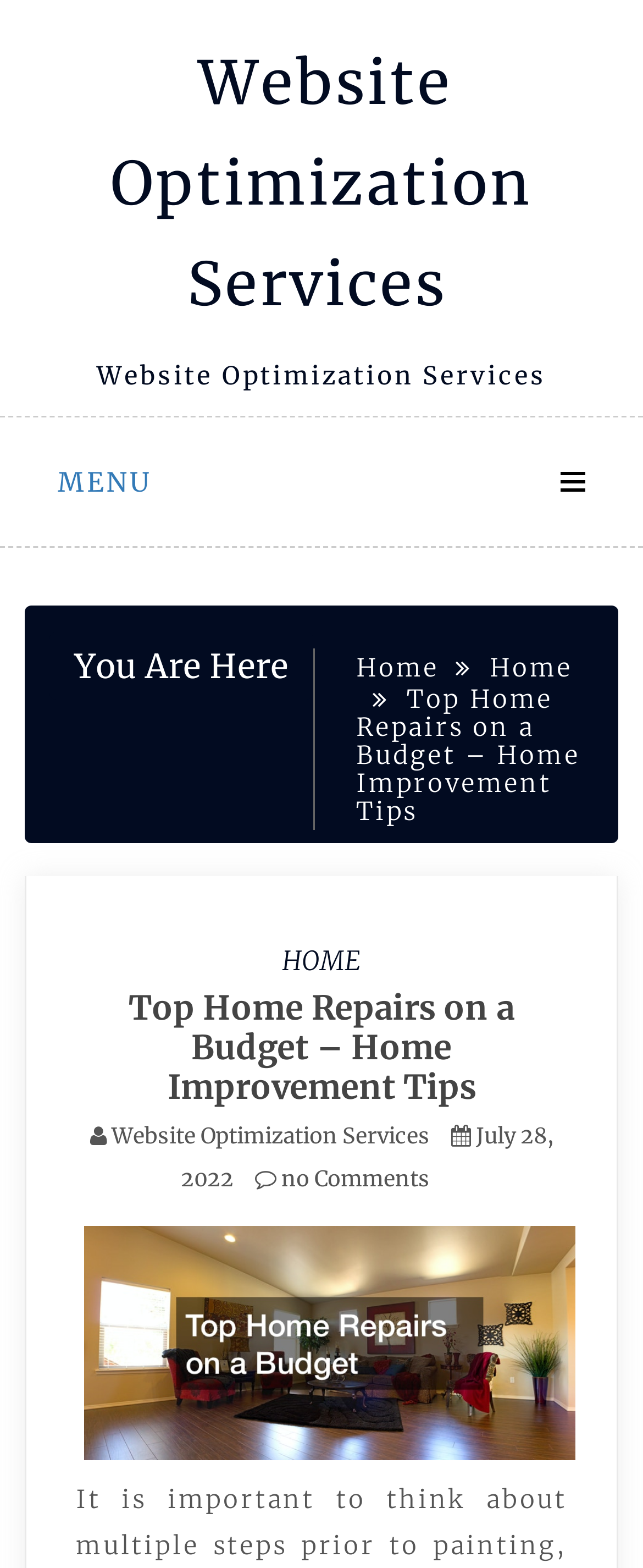Offer a comprehensive description of the webpage’s content and structure.

The webpage appears to be a blog post or article about home improvement tips, specifically focusing on top home repairs on a budget. At the top of the page, there is a link to "Website Optimization Services" and a "MENU" link, which suggests that the website offers services related to website optimization. 

Below the top links, there is a heading that says "You Are Here" followed by a navigation section with breadcrumbs, which includes links to "Home" and a static text that repeats the title of the article. 

The main content of the page starts with a heading that repeats the title of the article, "Top Home Repairs on a Budget – Home Improvement Tips". Below the heading, there is a link to "HOME" and another link to the article title. 

Further down, there are links to "Website Optimization Services" and a date "July 28, 2022", which suggests that the article was published on that date. There is also a link with a comment icon and the text "no Comments", indicating that there are no comments on the article. 

At the bottom of the page, there is an image, but its content is not specified.